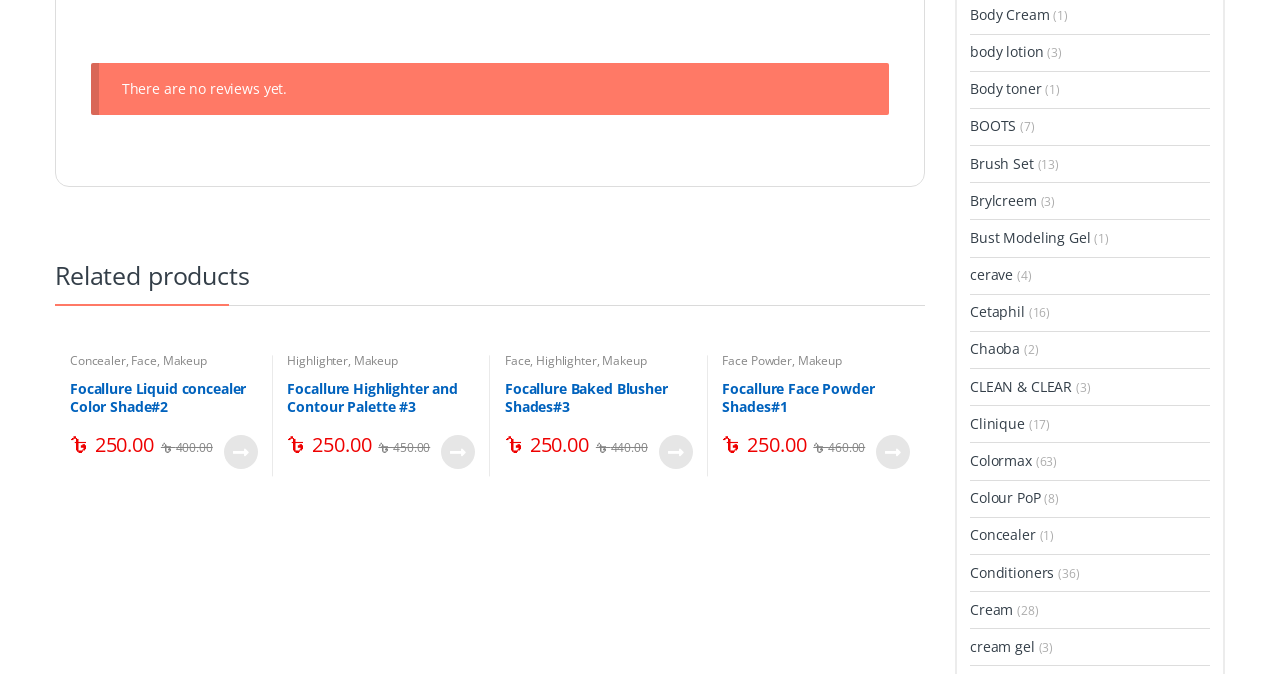Can you specify the bounding box coordinates for the region that should be clicked to fulfill this instruction: "Read more about 'Focallure Liquid concealer Color Shade#2'".

[0.173, 0.645, 0.201, 0.695]